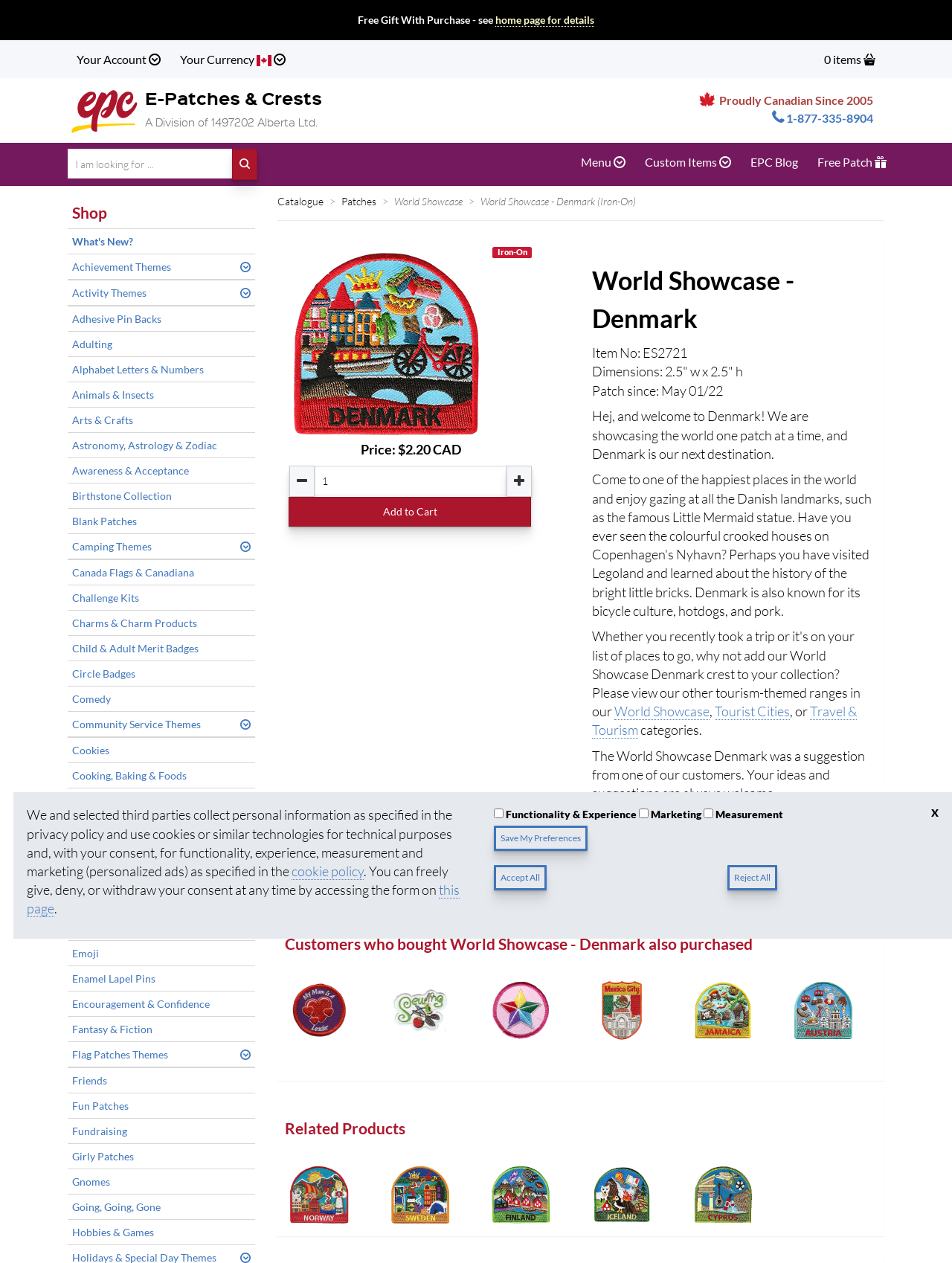How can I contact the website's customer service?
Based on the image, please offer an in-depth response to the question.

I found the answer by looking at the link ' 1-877-335-8904' which appears to be a phone number. The icon '' is often used to represent a phone, which suggests that this is a contact number for customer service.